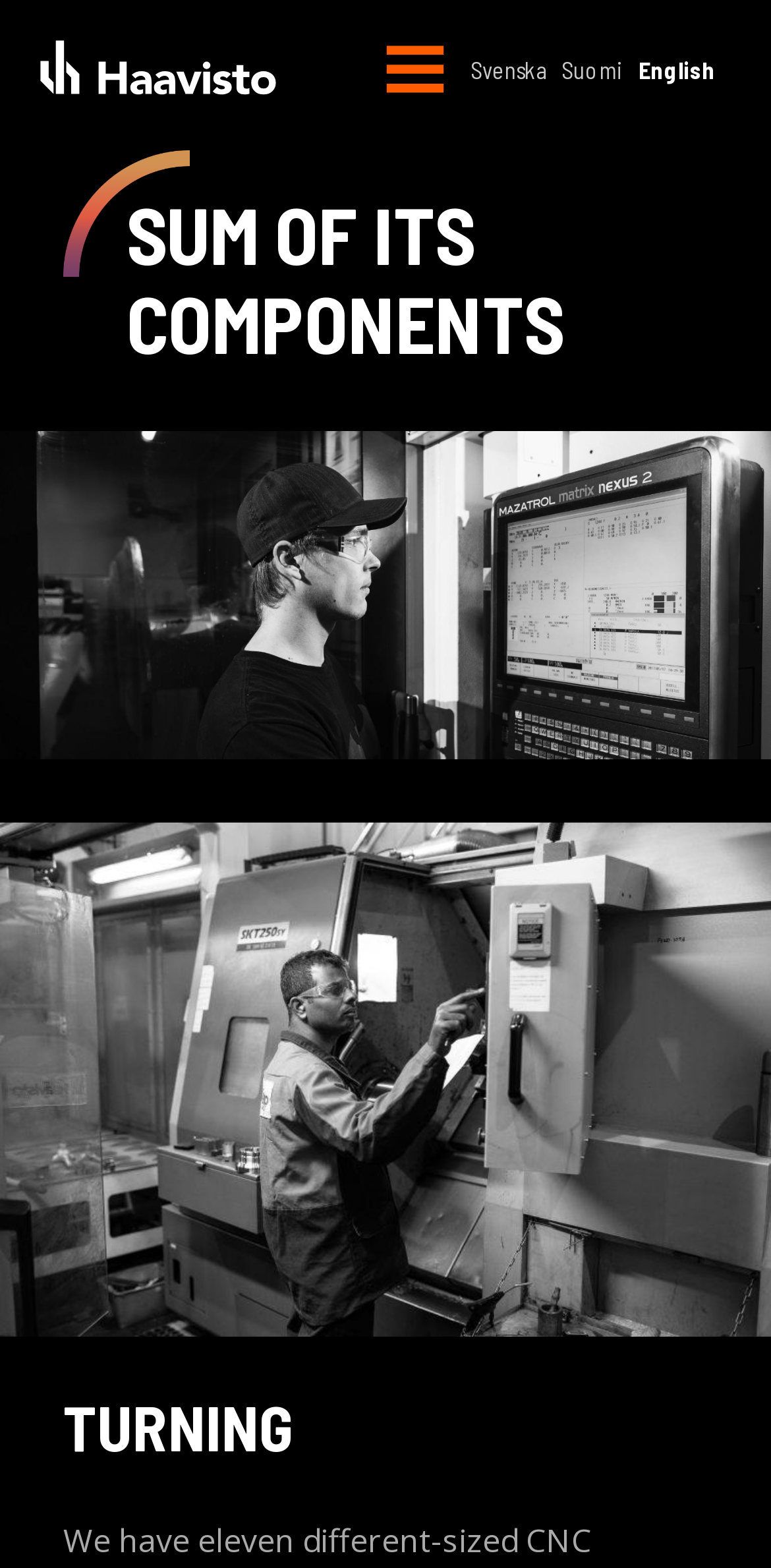Determine the main headline of the webpage and provide its text.

SUM OF ITS COMPONENTS